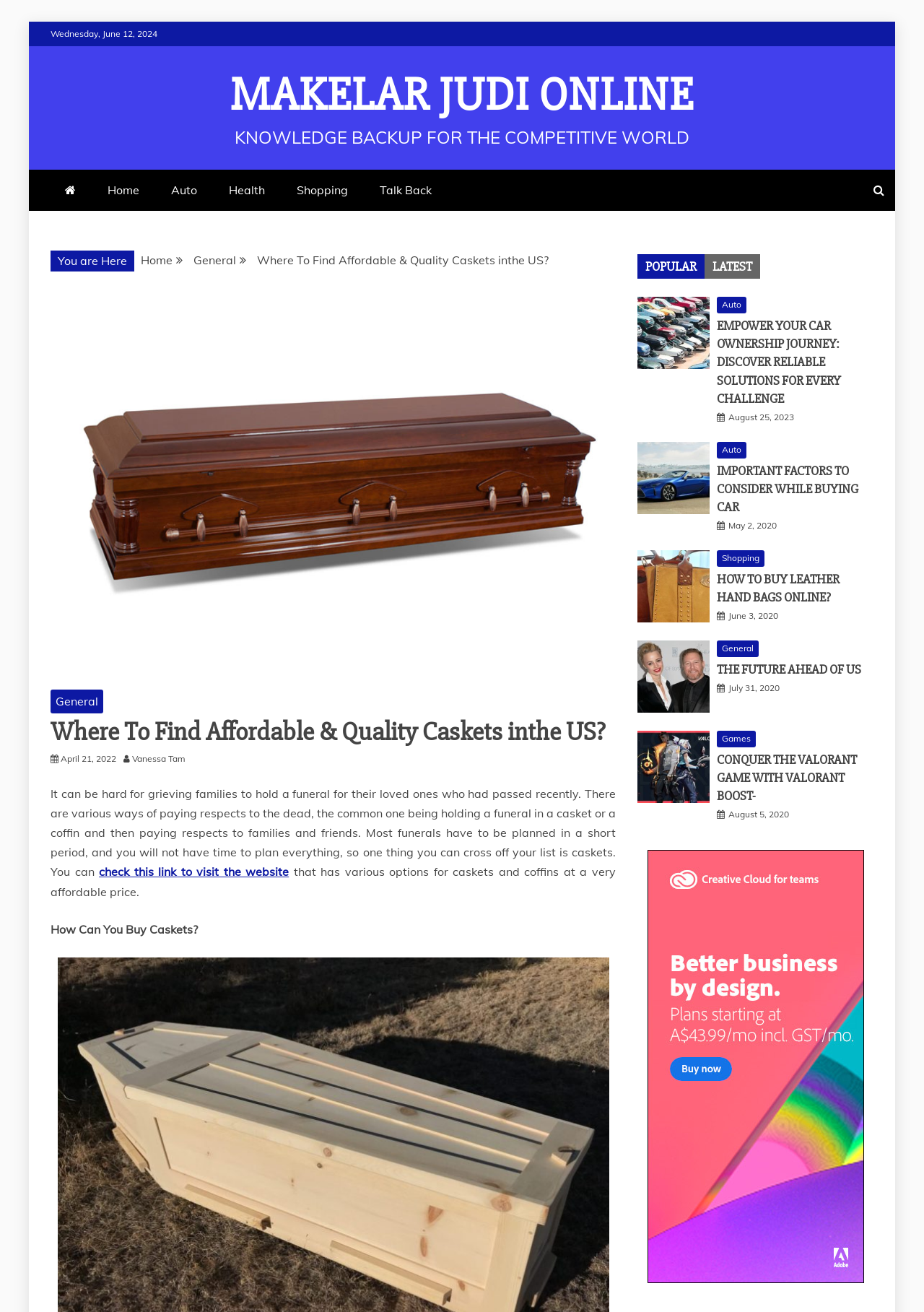Bounding box coordinates are specified in the format (top-left x, top-left y, bottom-right x, bottom-right y). All values are floating point numbers bounded between 0 and 1. Please provide the bounding box coordinate of the region this sentence describes: Packing a Lunchbox

None